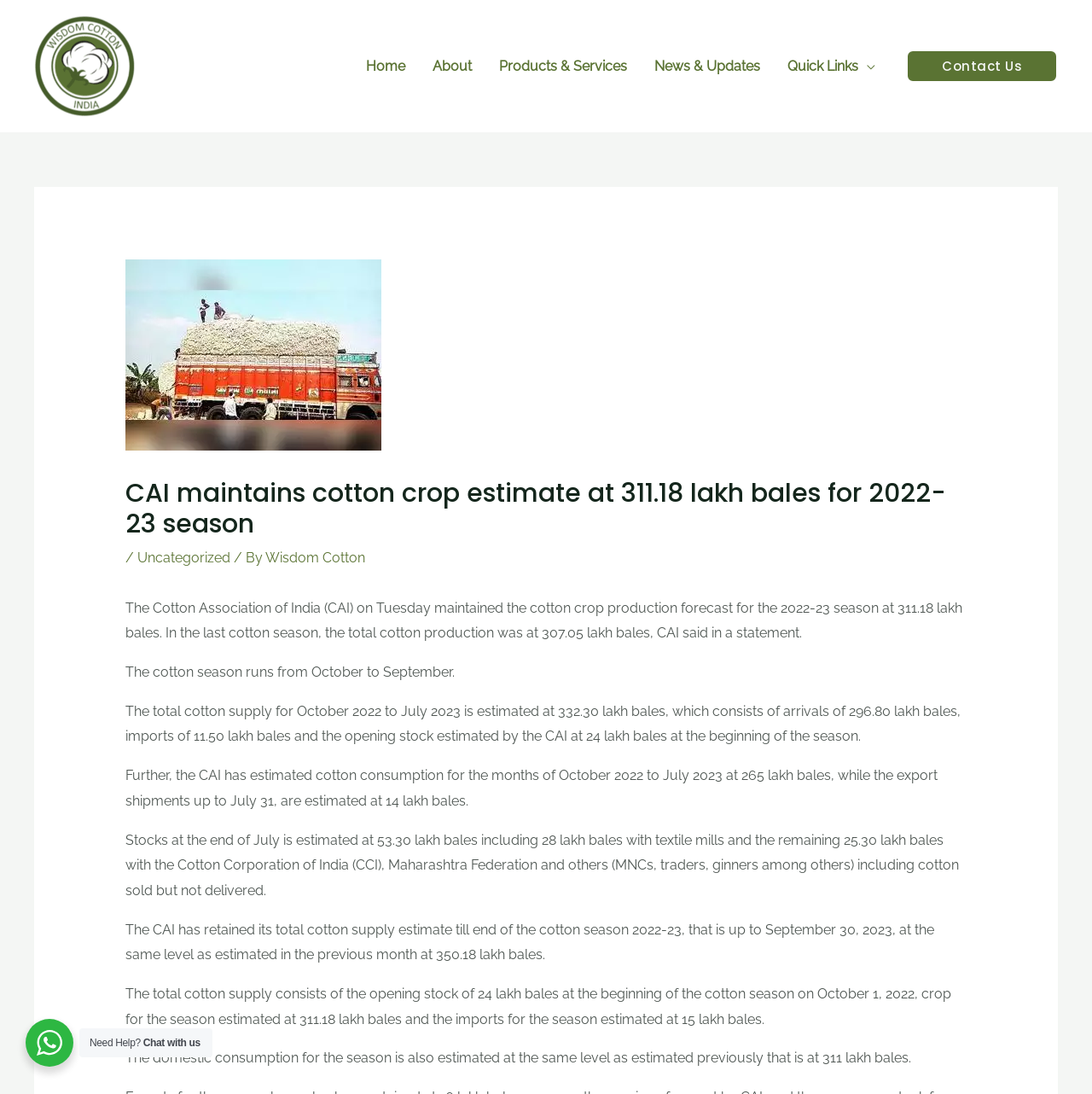Can you determine the bounding box coordinates of the area that needs to be clicked to fulfill the following instruction: "Click on the 'Home' link"?

[0.323, 0.033, 0.384, 0.088]